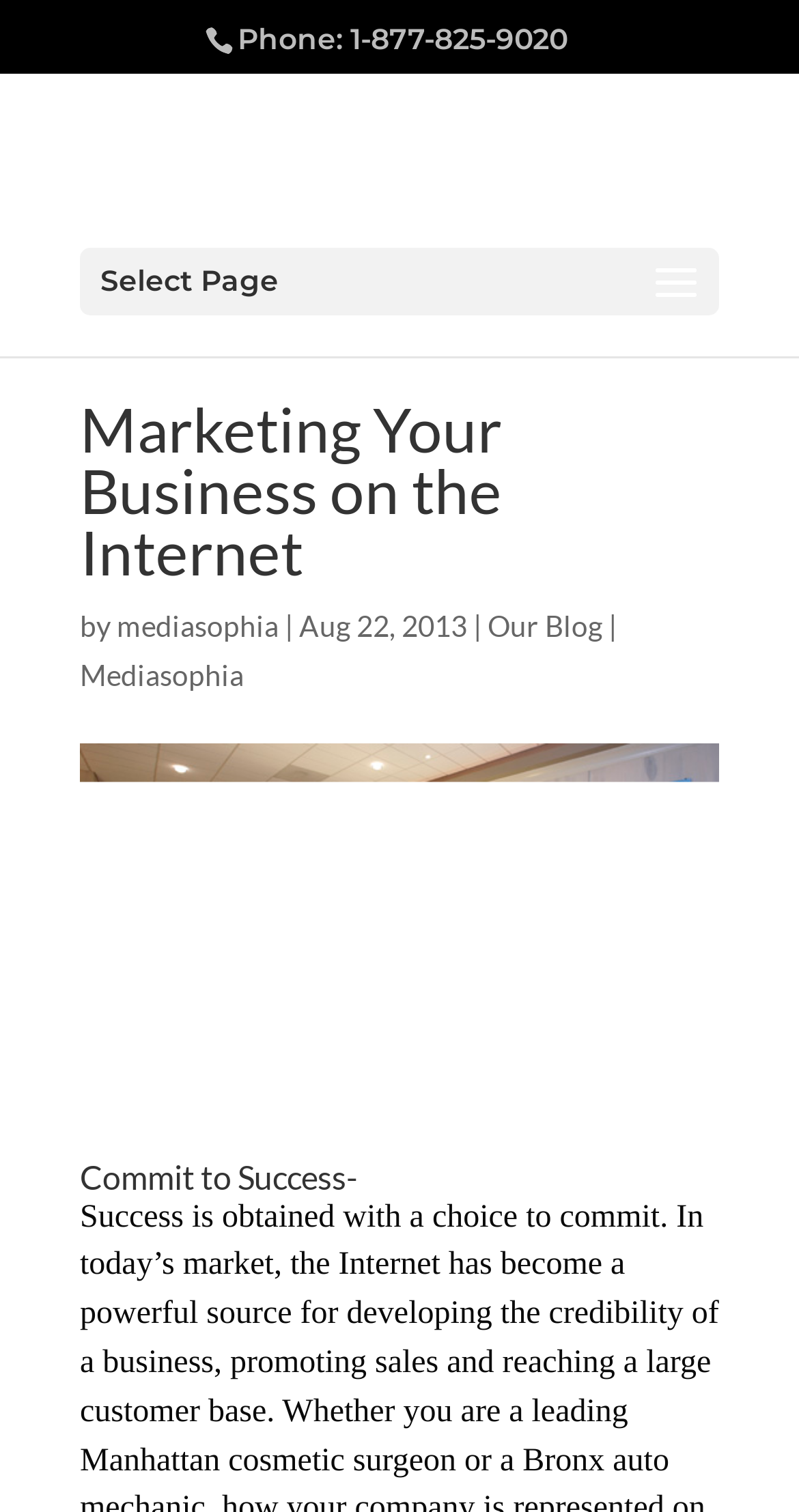What is the main heading of this webpage? Please extract and provide it.

Marketing Your Business on the Internet